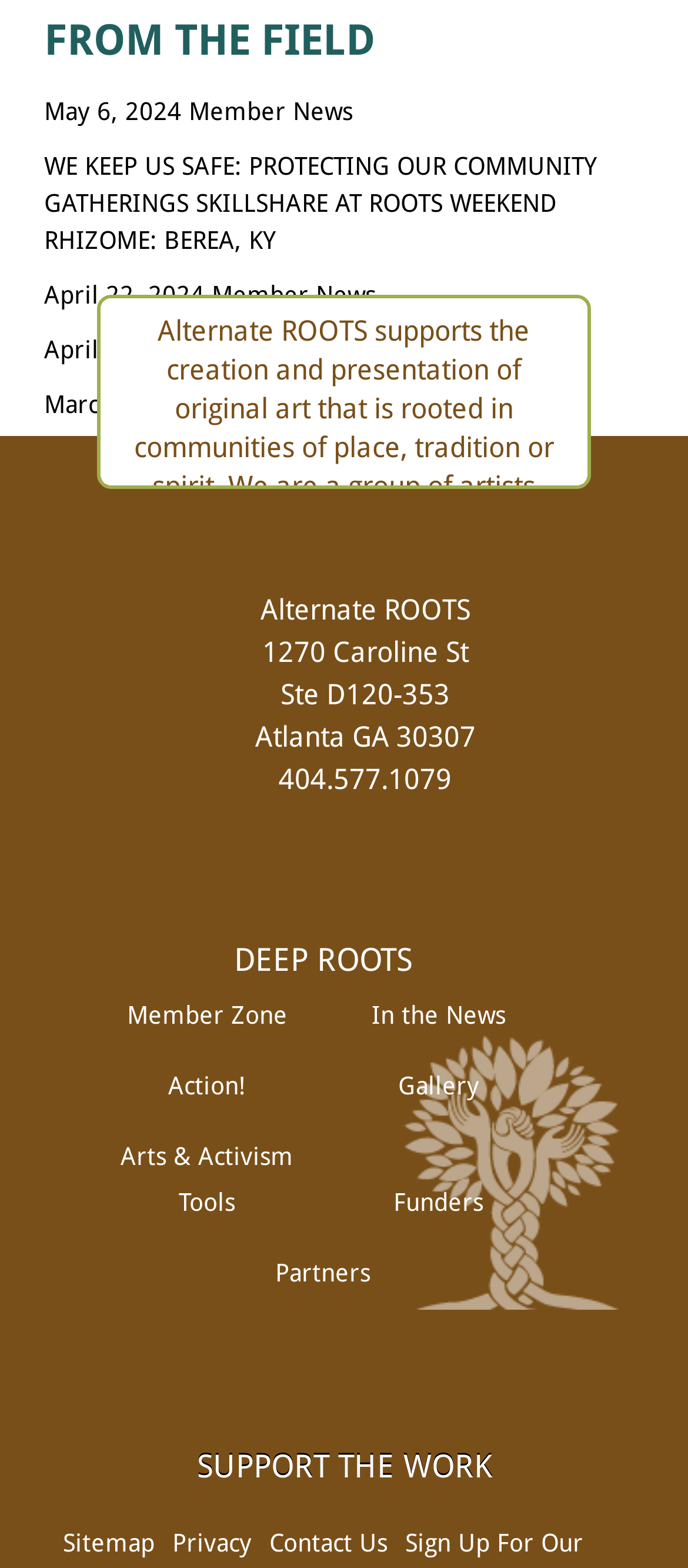Mark the bounding box of the element that matches the following description: "Action!".

[0.245, 0.683, 0.358, 0.701]